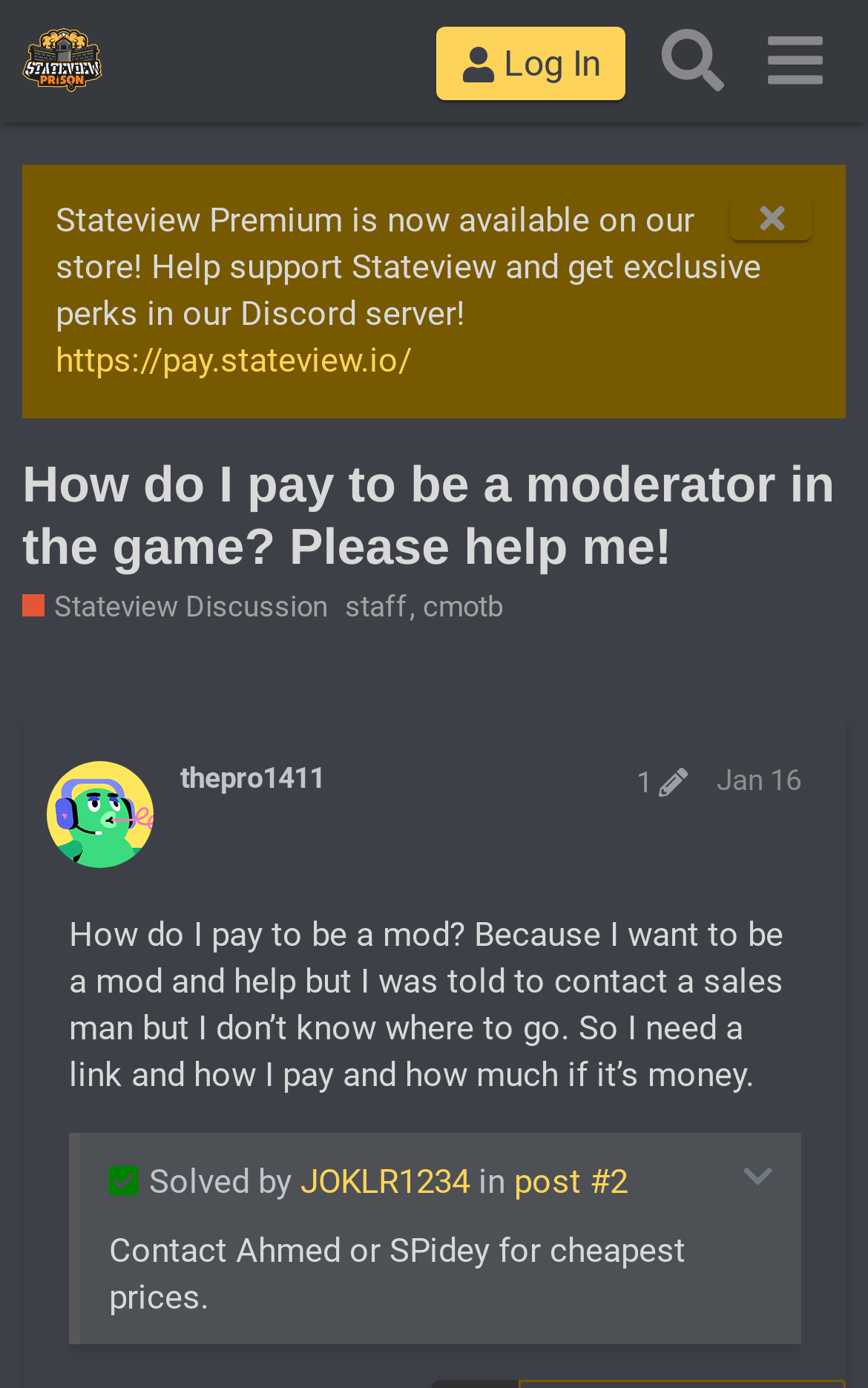Show the bounding box coordinates for the element that needs to be clicked to execute the following instruction: "Click the 'Log In' button". Provide the coordinates in the form of four float numbers between 0 and 1, i.e., [left, top, right, bottom].

[0.503, 0.02, 0.721, 0.073]